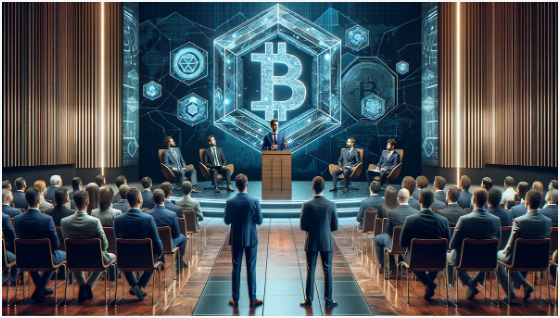Please examine the image and provide a detailed answer to the question: What is the attire of the audience?

The caption describes the audience as composed of numerous attendees in business attire, indicating a formal and professional atmosphere typical of industry conferences or blockchain forums.